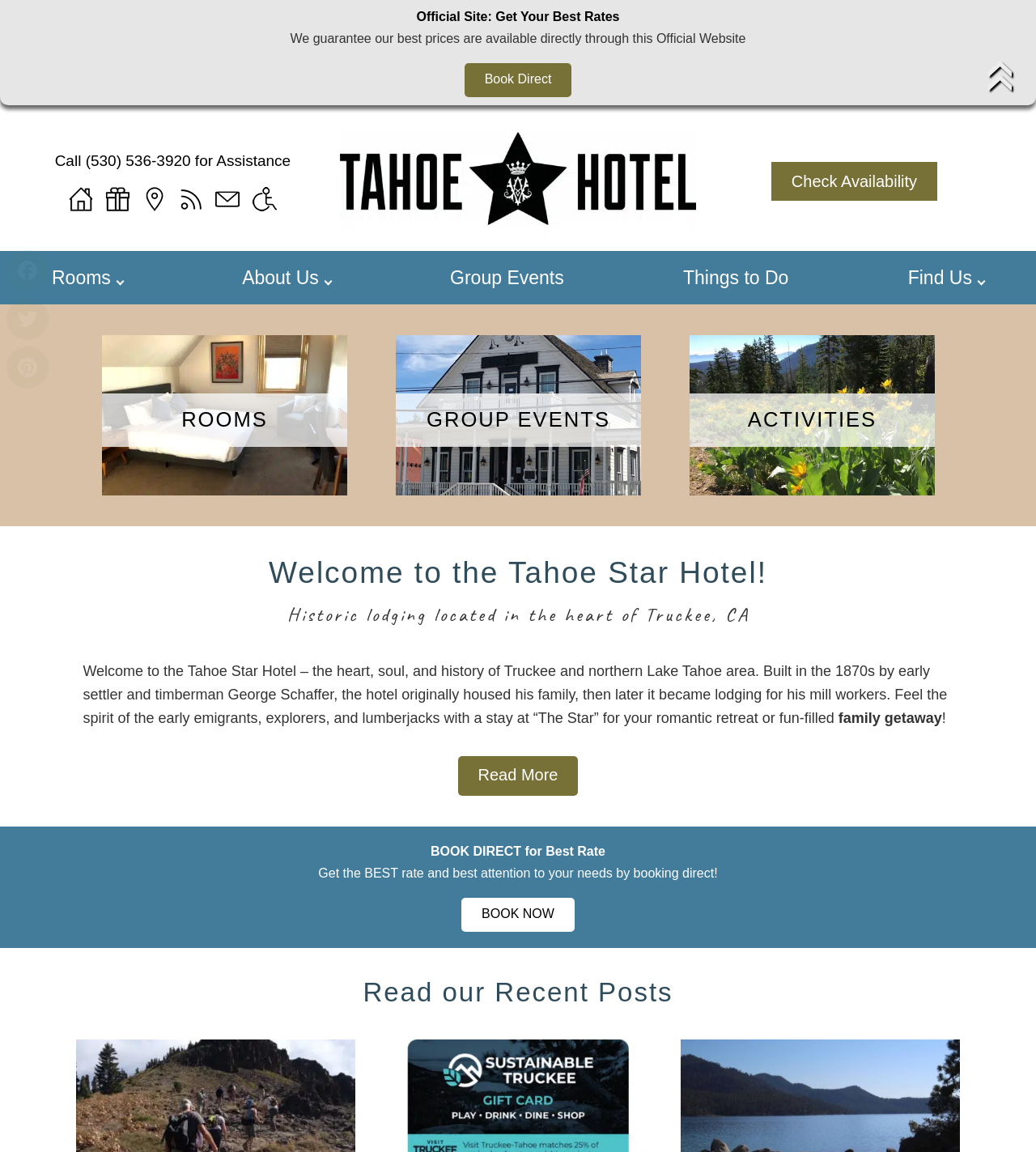Answer the following inquiry with a single word or phrase:
Are there social media links on the webpage?

Yes